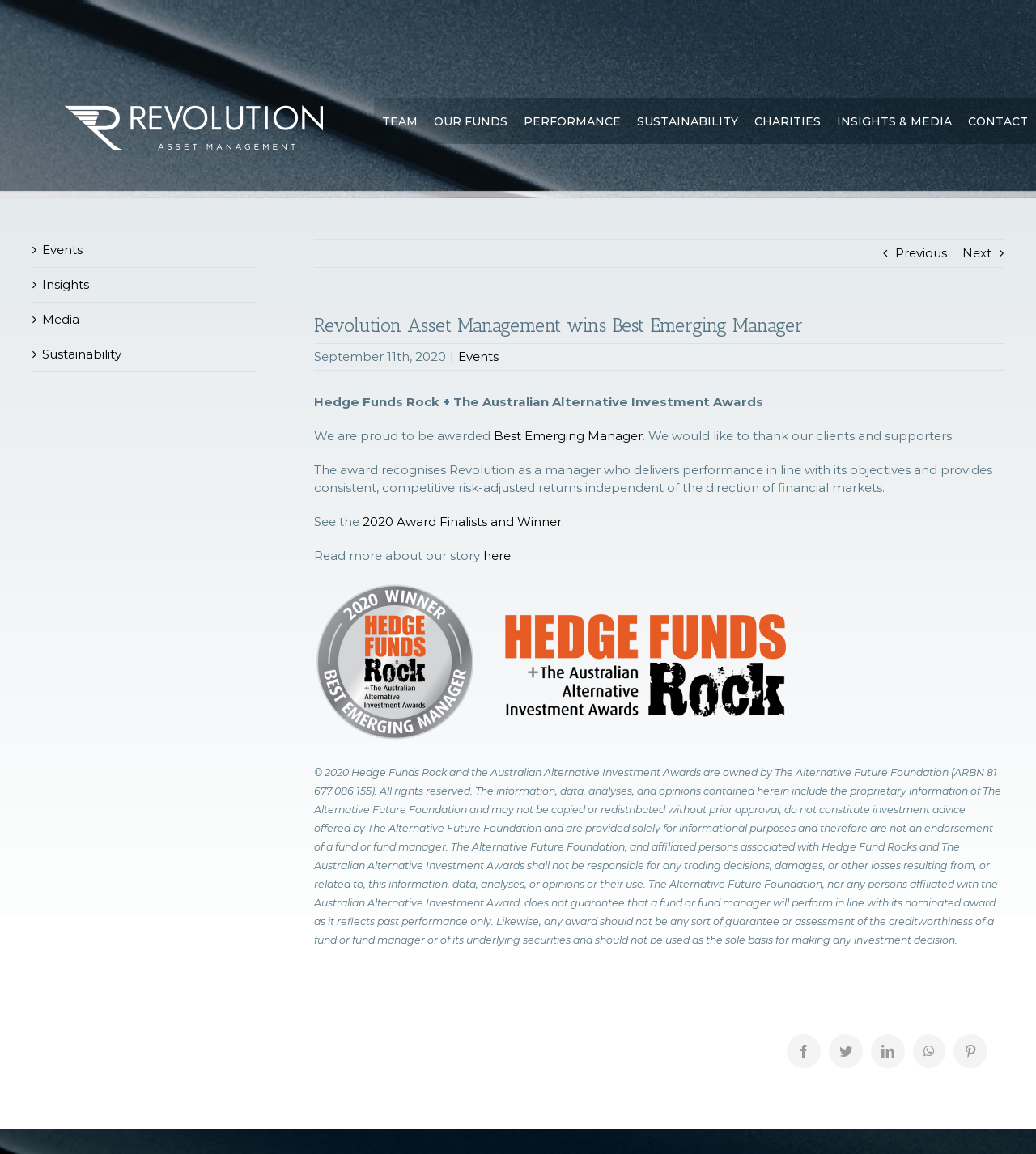Please analyze the image and provide a thorough answer to the question:
What award did Revolution Asset Management win?

The award won by Revolution Asset Management is mentioned in the article heading and in the text, which states 'We are proud to be awarded Best Emerging Manager'.